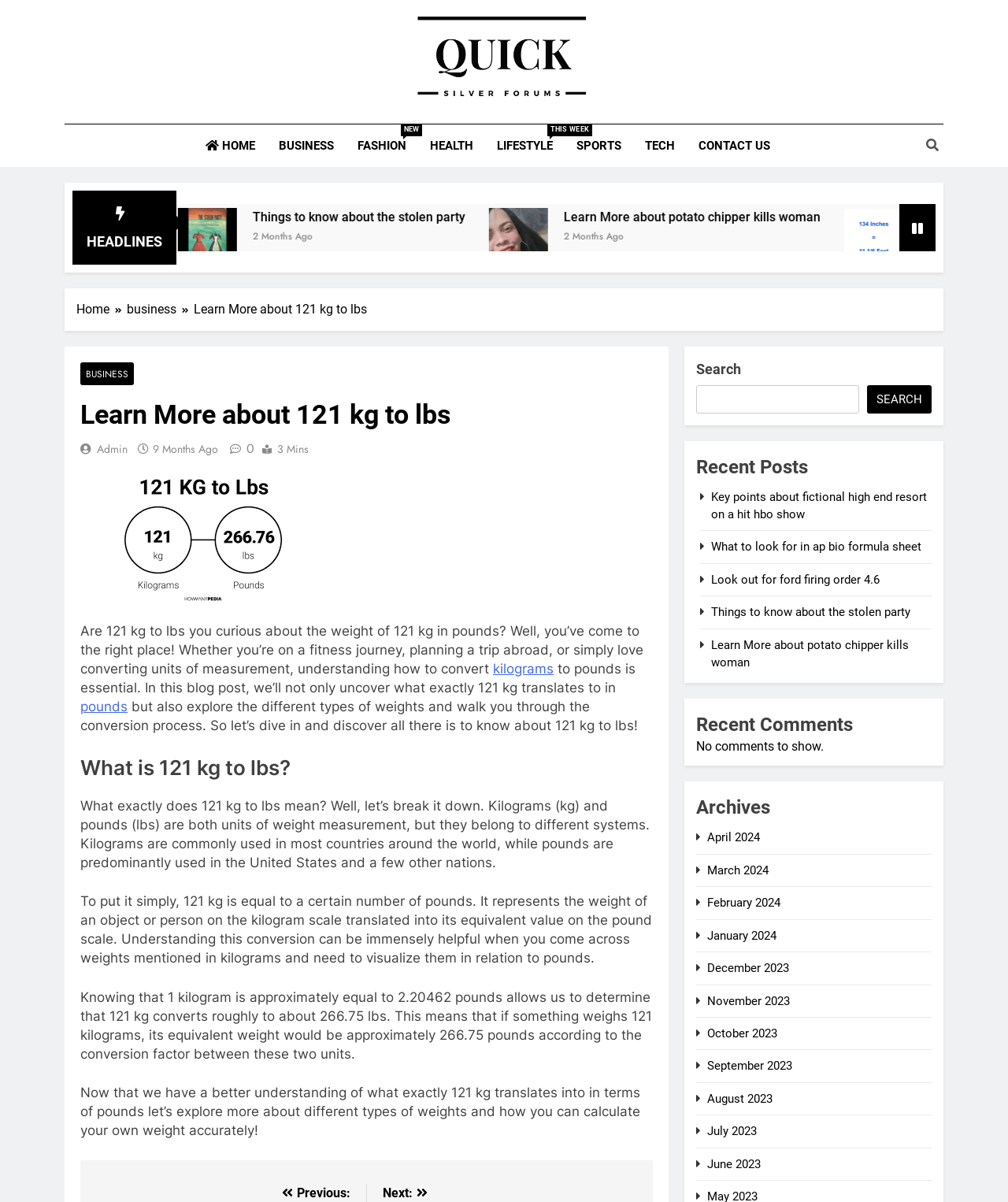Determine and generate the text content of the webpage's headline.

Learn More about 121 kg to lbs